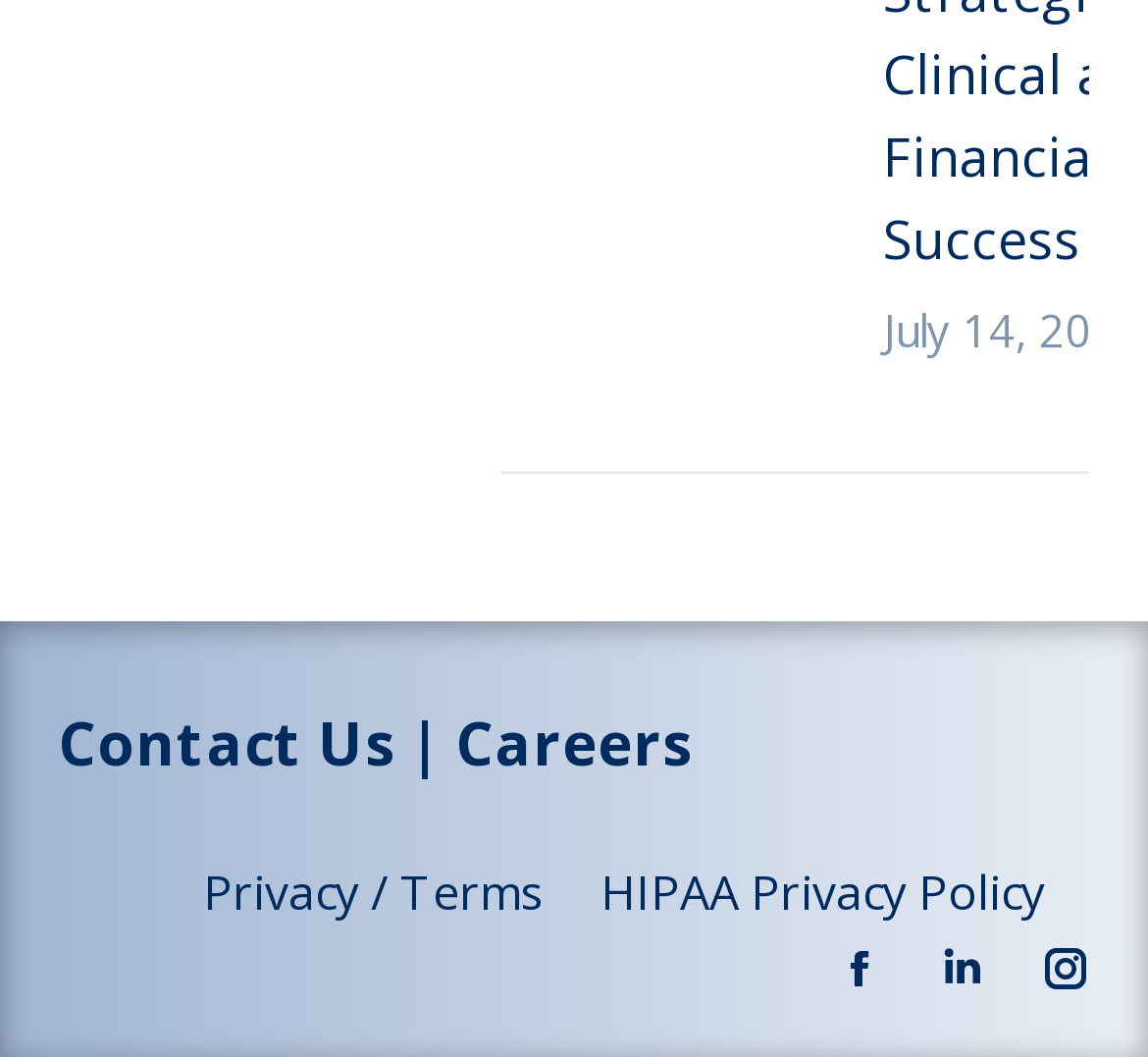How many social media links are available at the bottom of the page?
Give a comprehensive and detailed explanation for the question.

I observed that there are three social media links located at the bottom of the page, represented by icons '', '', and '', with bounding box coordinates [0.728, 0.889, 0.769, 0.95], [0.818, 0.889, 0.859, 0.95], and [0.908, 0.889, 0.949, 0.95] respectively.